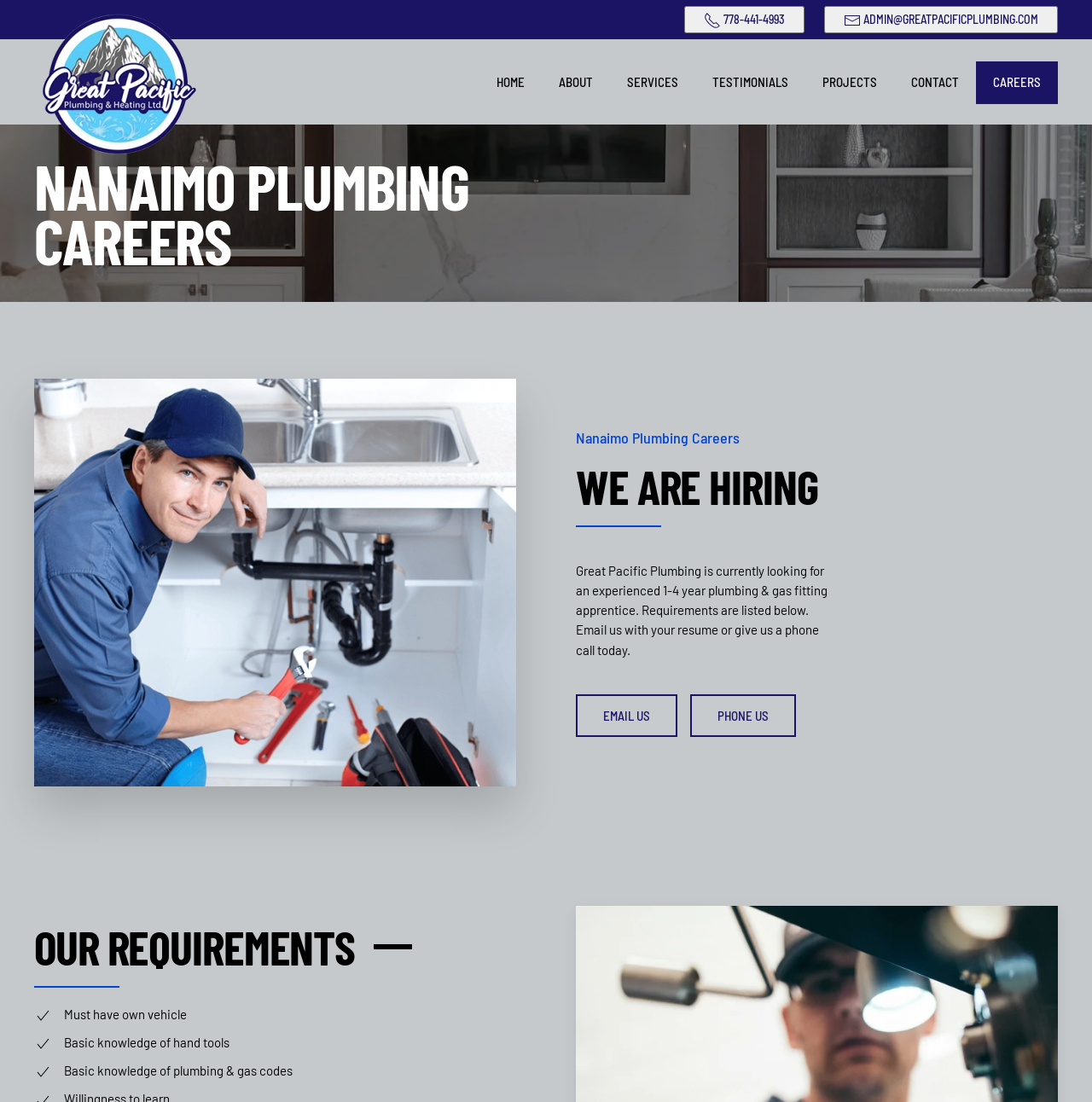Provide the bounding box coordinates for the UI element that is described as: "Skip to main content".

[0.035, 0.036, 0.139, 0.05]